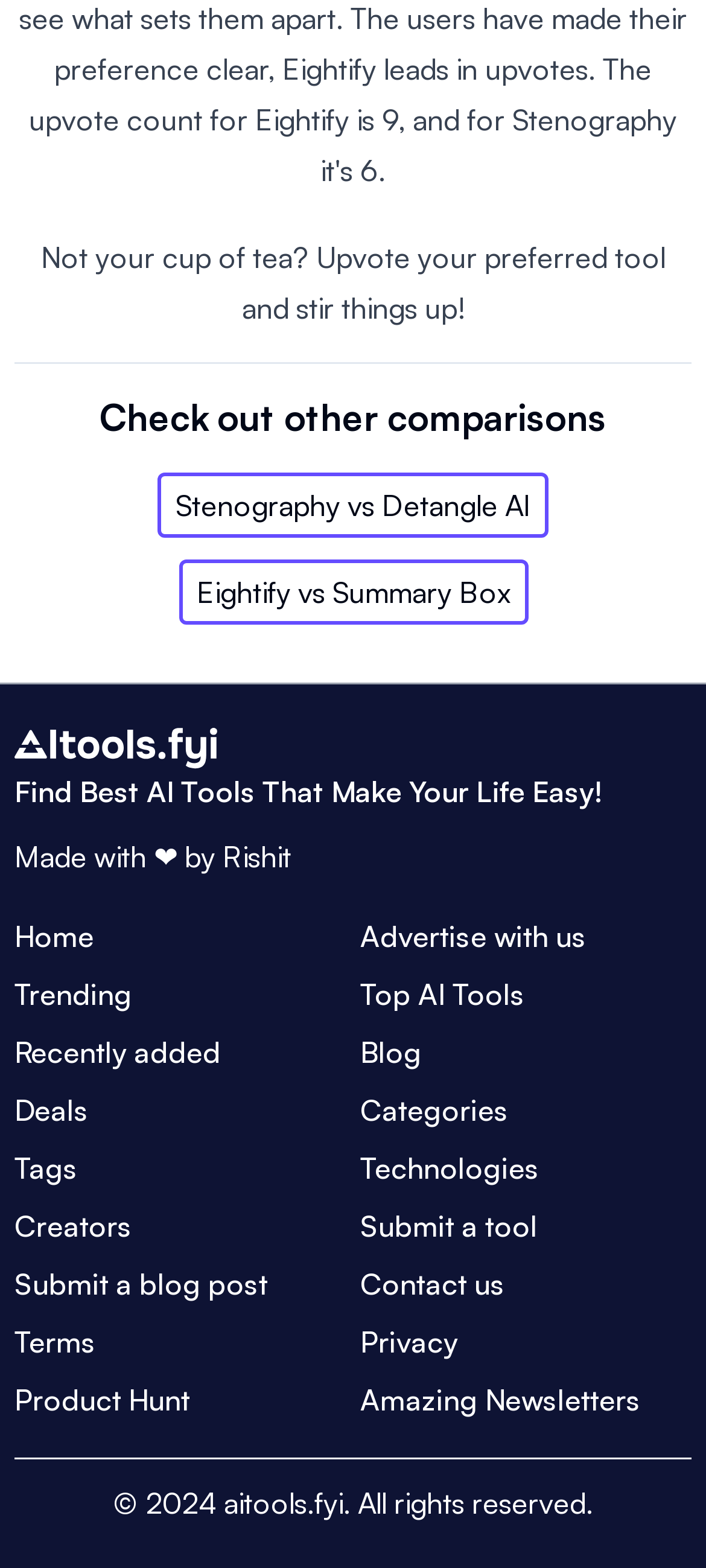Locate the bounding box coordinates of the clickable region necessary to complete the following instruction: "Learn about 'Writing and Tech Training'". Provide the coordinates in the format of four float numbers between 0 and 1, i.e., [left, top, right, bottom].

None